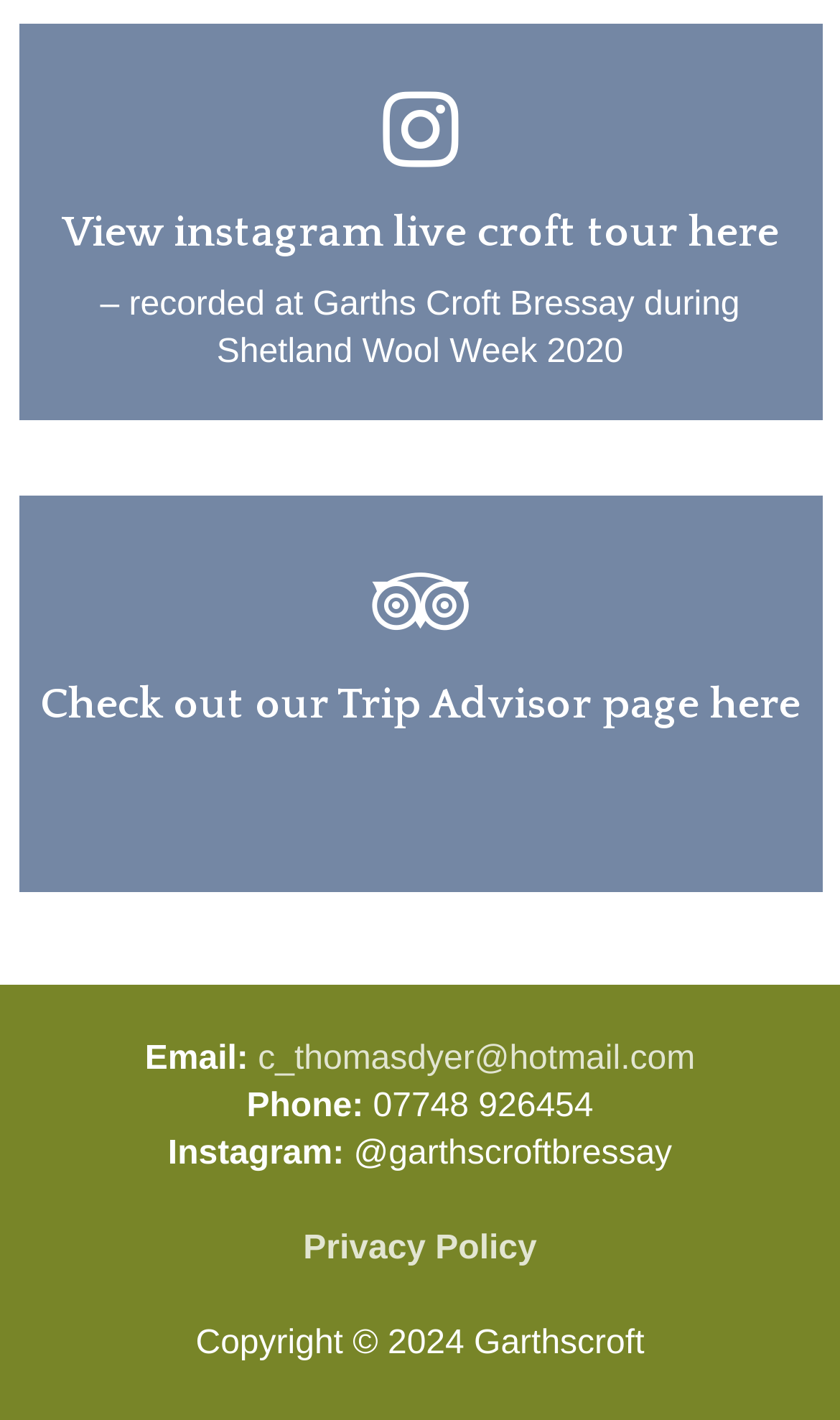Please reply to the following question with a single word or a short phrase:
How many links are there on the page?

5